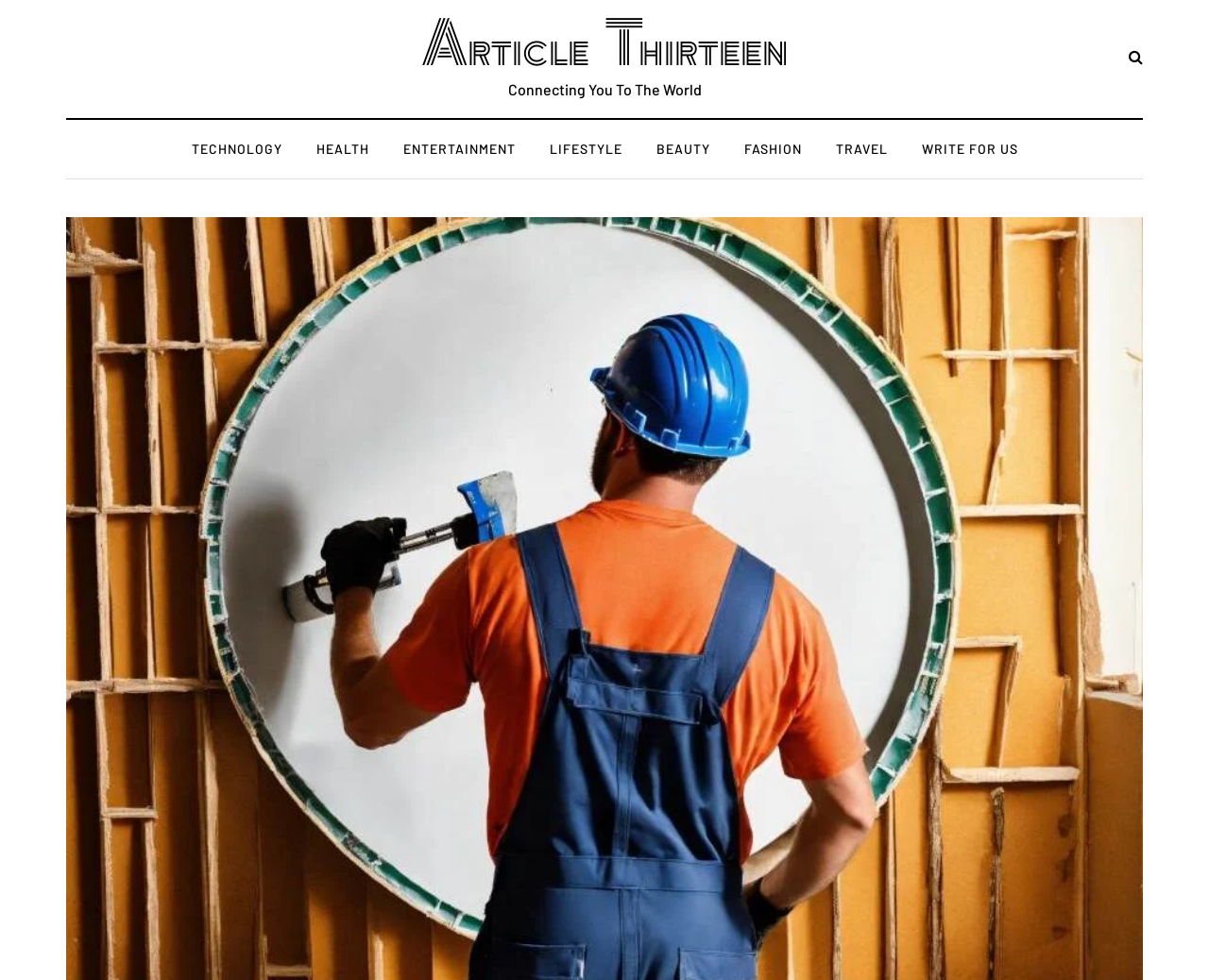Answer this question in one word or a short phrase: What is the name of the article?

The Pivotal Role of Regular Property Maintenance